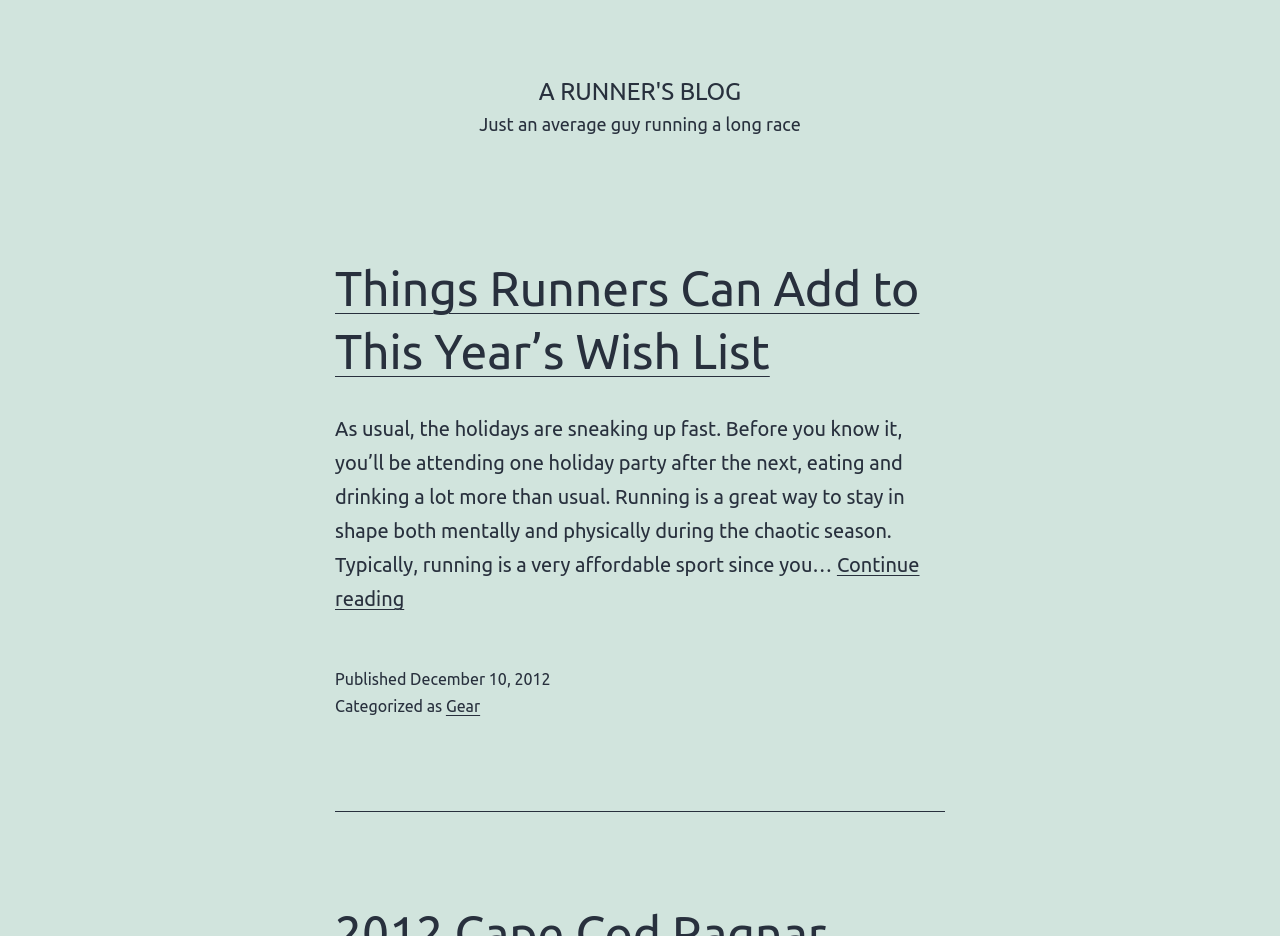What is the tone of the blog post?
Could you answer the question with a detailed and thorough explanation?

I can infer that the tone of the blog post is informative because it provides information and advice about running and staying in shape during the holiday season, rather than being persuasive or emotional.